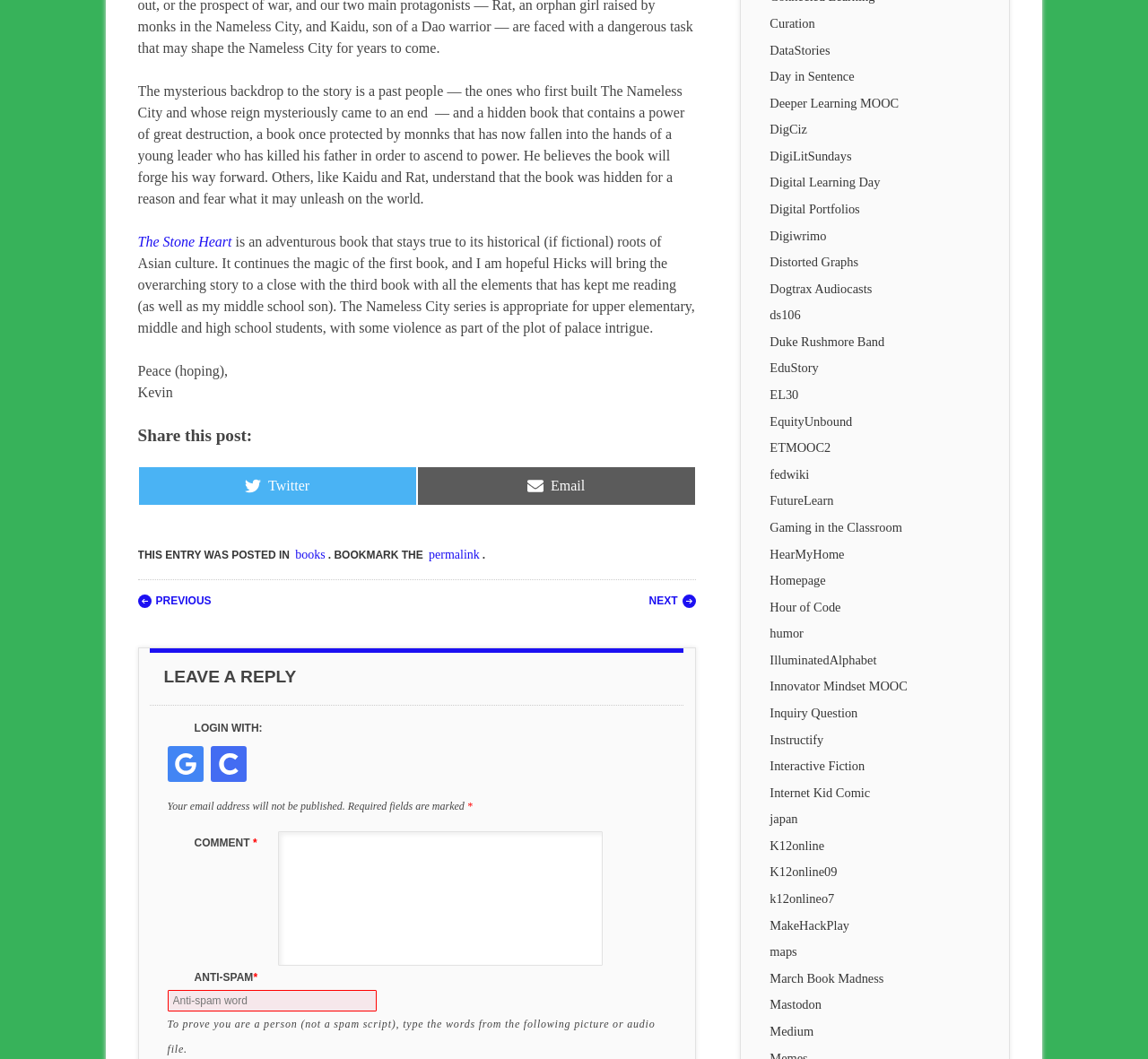Pinpoint the bounding box coordinates of the clickable element needed to complete the instruction: "Click on the 'Curation' link". The coordinates should be provided as four float numbers between 0 and 1: [left, top, right, bottom].

[0.671, 0.015, 0.71, 0.029]